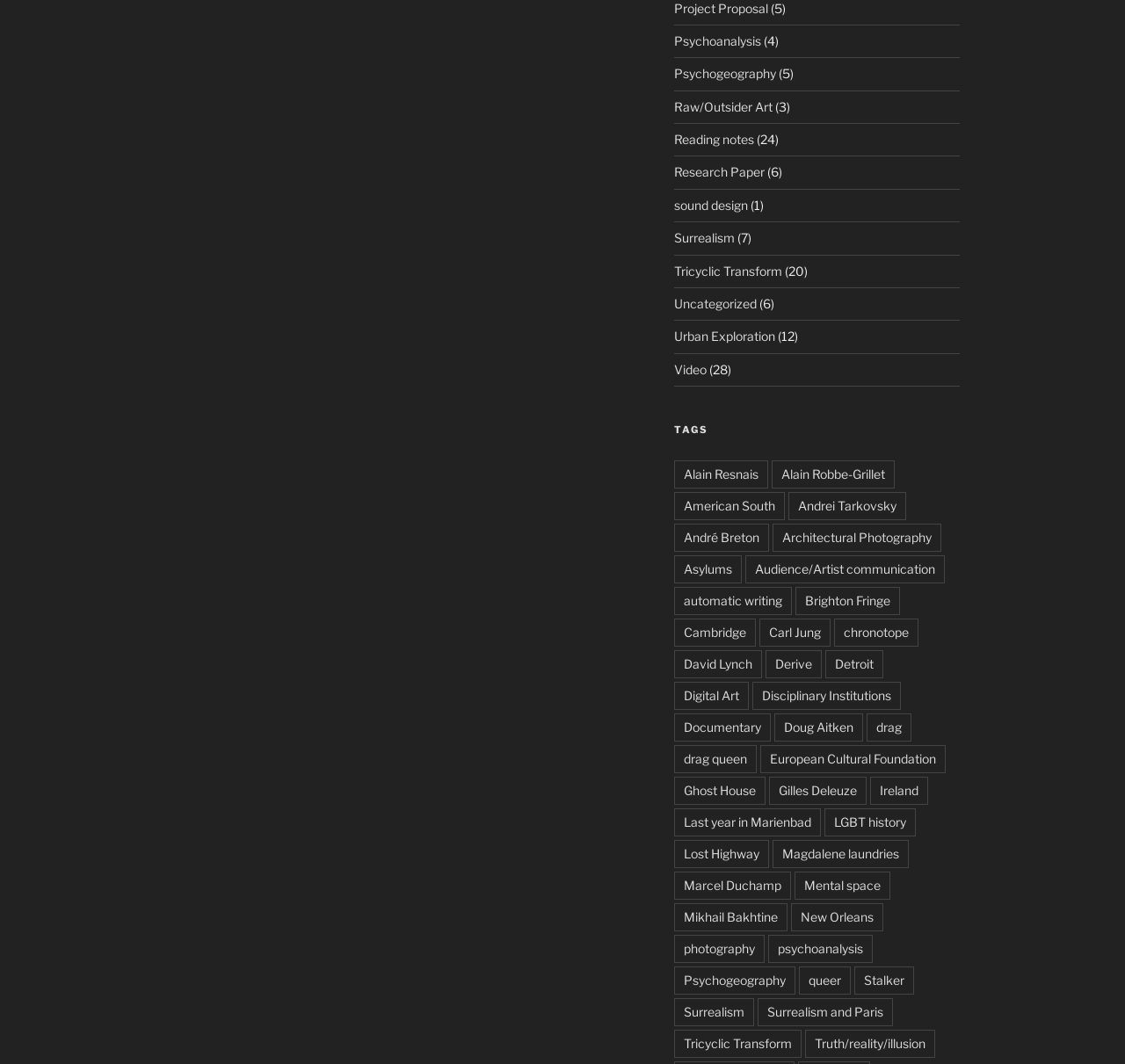How many tags are listed under 'TAGS'?
Please provide a single word or phrase as your answer based on the image.

36